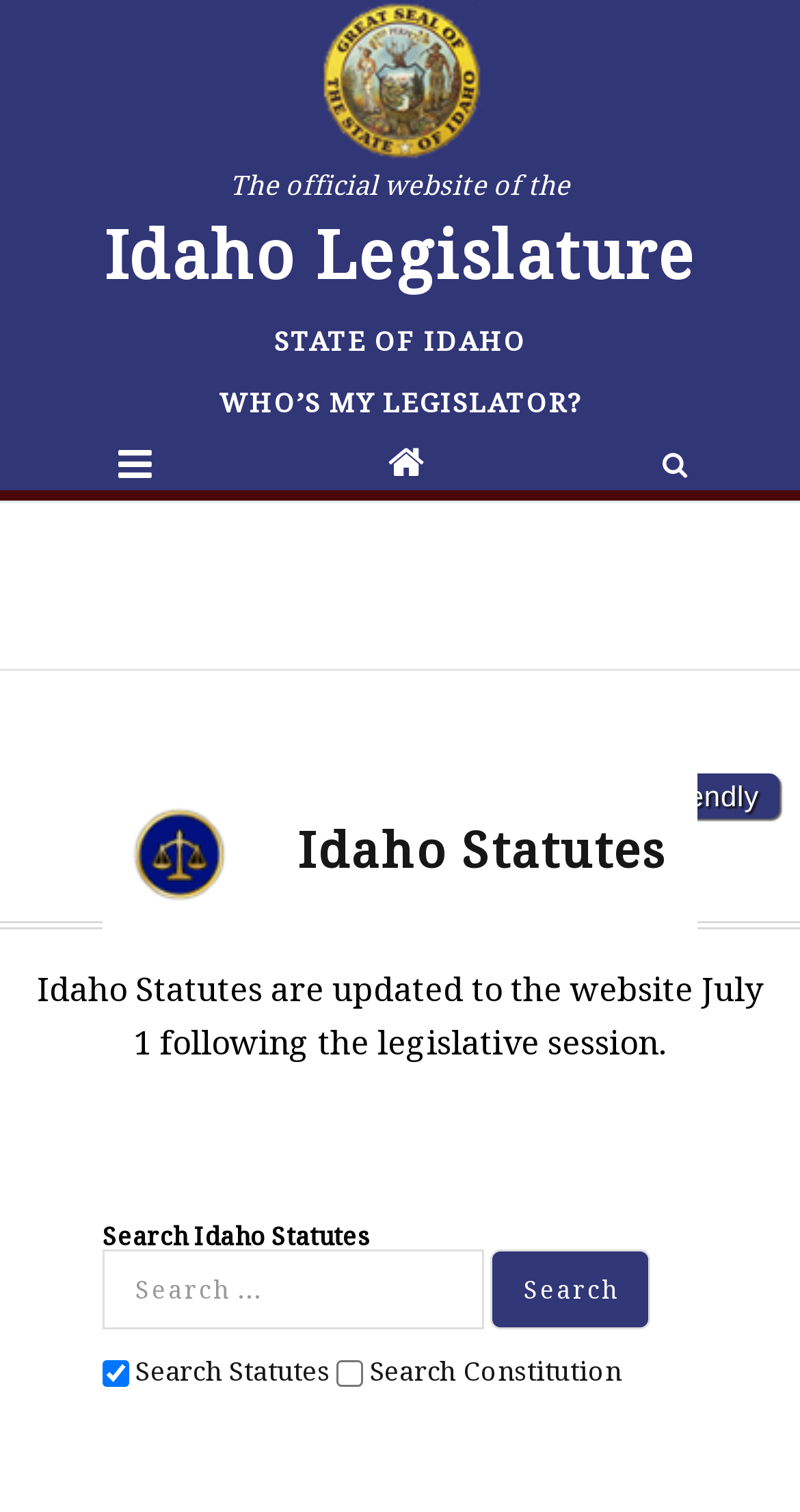Please identify the bounding box coordinates of the region to click in order to complete the given instruction: "Search Idaho Statutes". The coordinates should be four float numbers between 0 and 1, i.e., [left, top, right, bottom].

[0.128, 0.808, 0.814, 0.826]